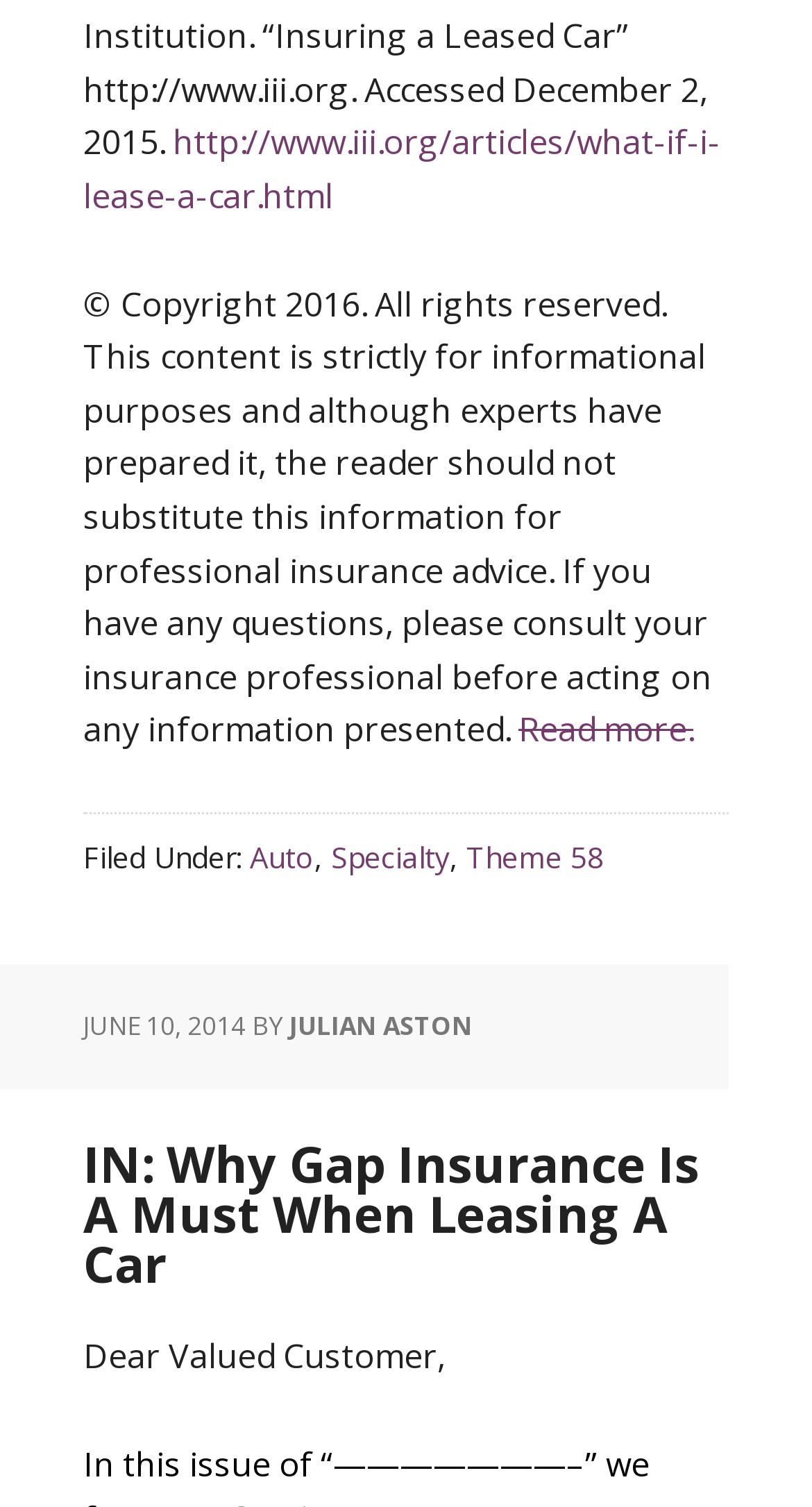Find and provide the bounding box coordinates for the UI element described here: "Julian Aston". The coordinates should be given as four float numbers between 0 and 1: [left, top, right, bottom].

[0.356, 0.669, 0.582, 0.693]